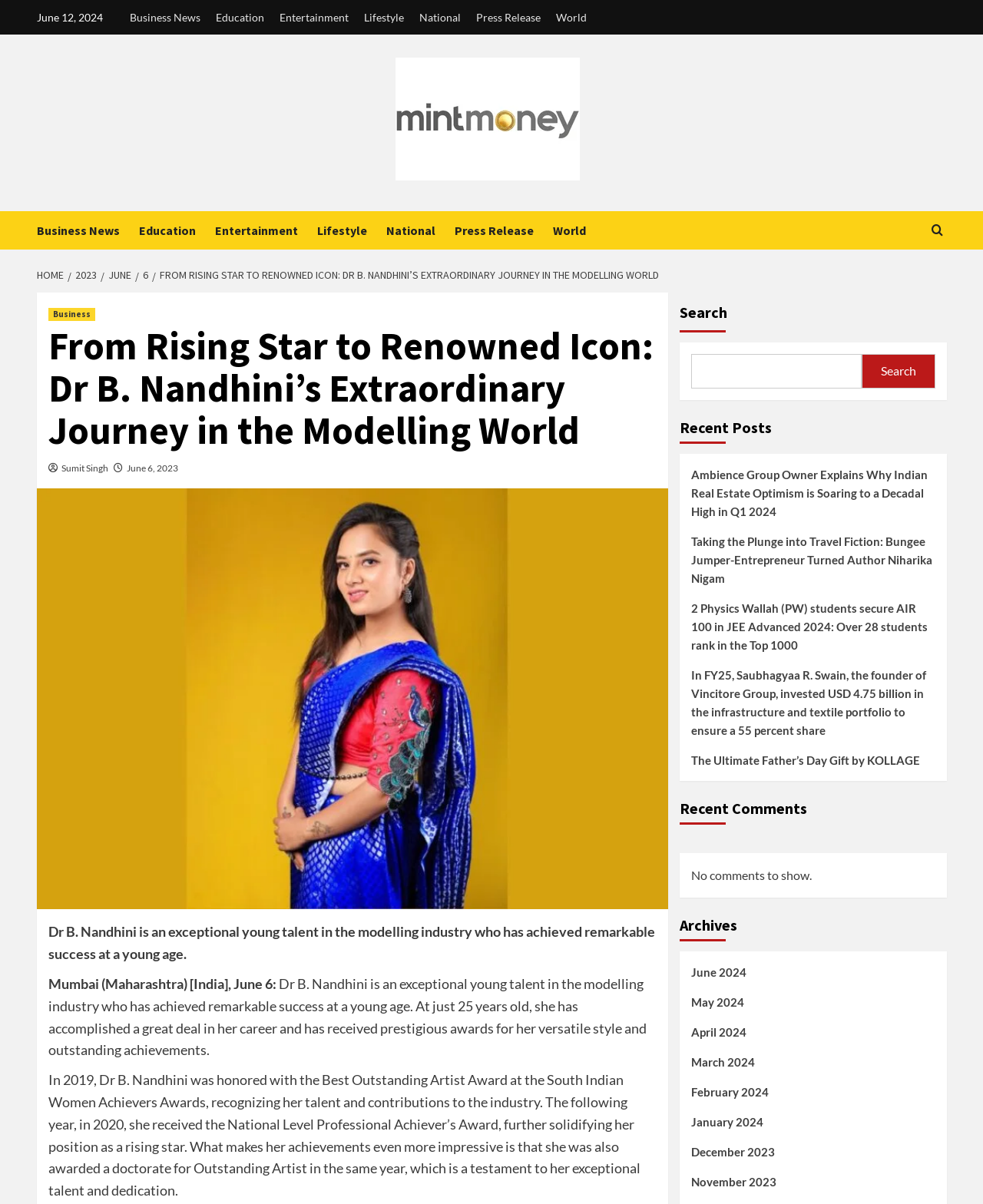Please study the image and answer the question comprehensively:
What is the date of the article?

The date of the article can be found at the top of the webpage, where it says 'June 12, 2024'.